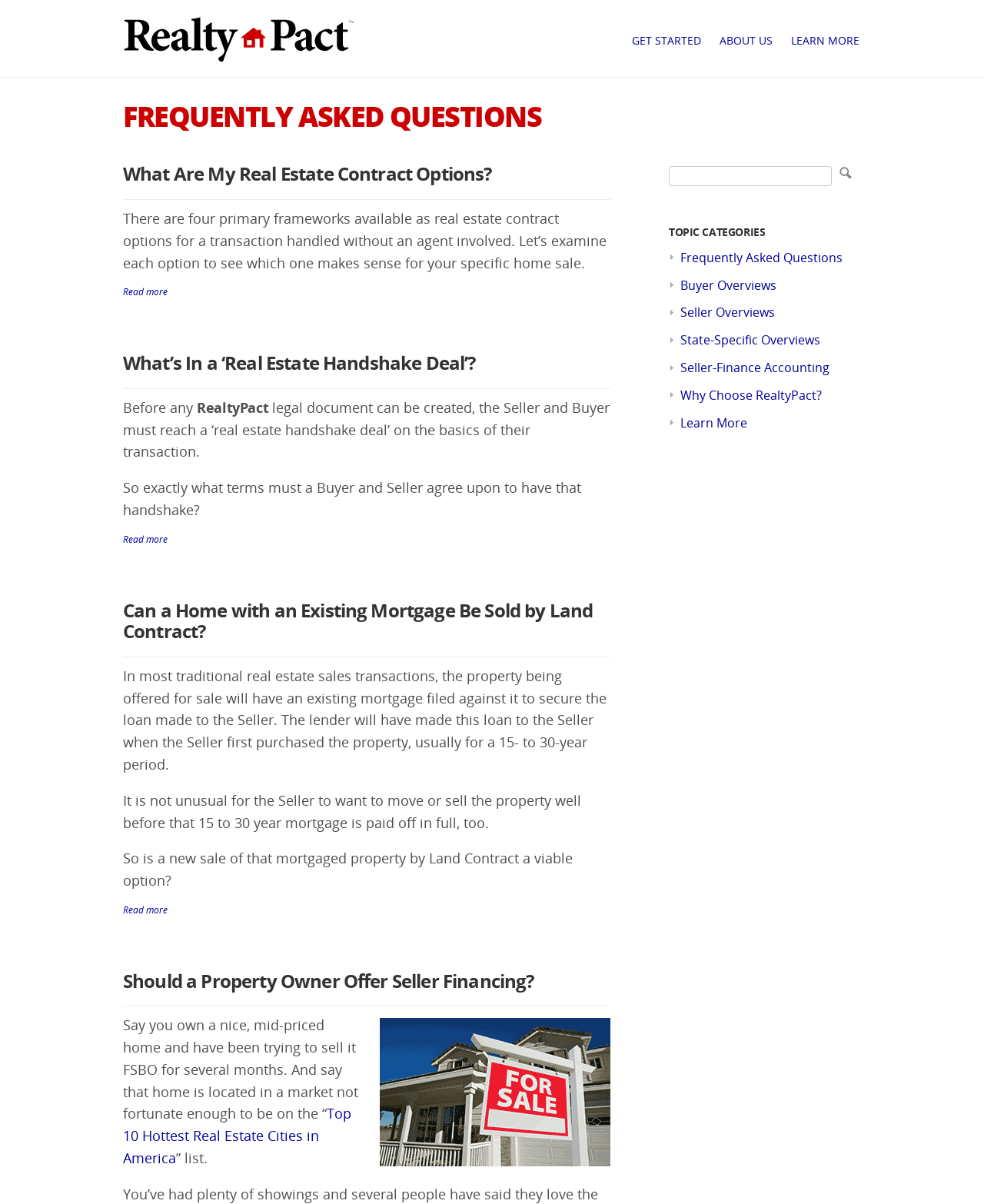Could you determine the bounding box coordinates of the clickable element to complete the instruction: "View 'Seller Overviews'"? Provide the coordinates as four float numbers between 0 and 1, i.e., [left, top, right, bottom].

[0.68, 0.253, 0.788, 0.267]